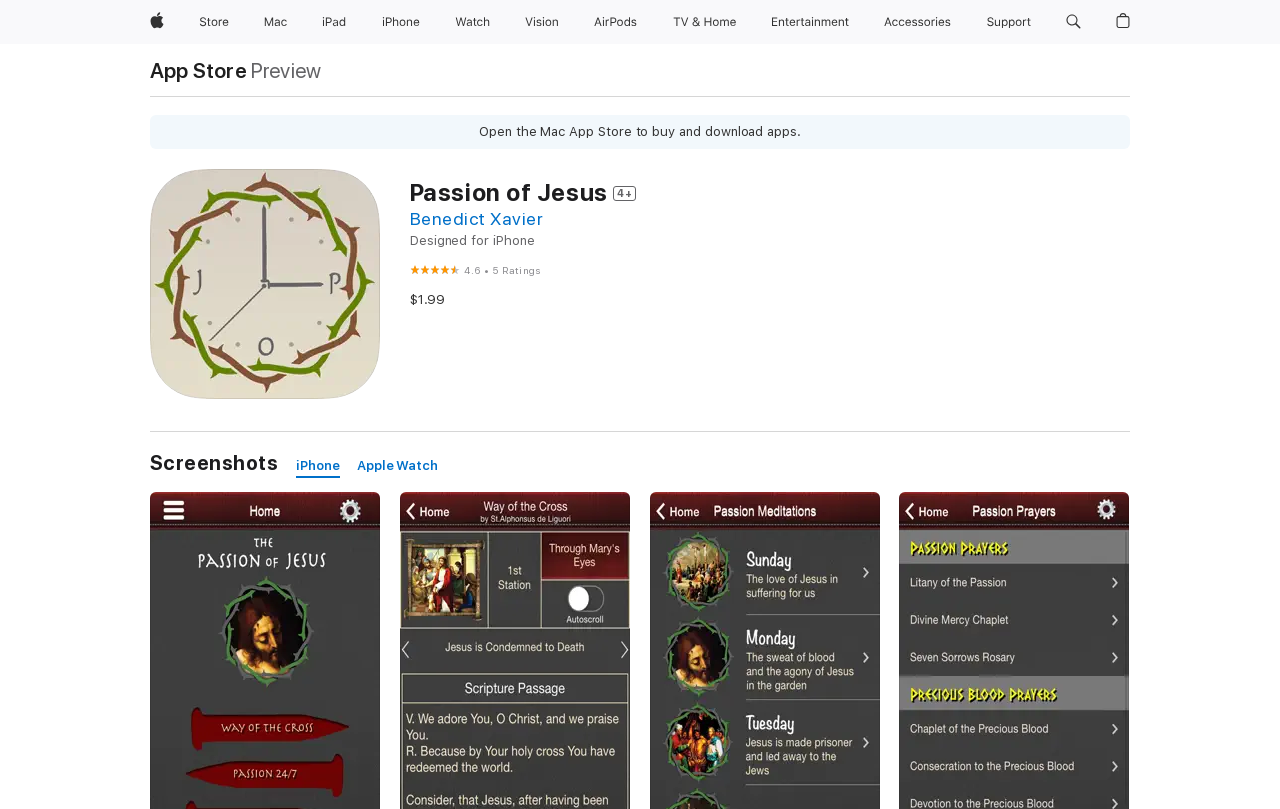Could you highlight the region that needs to be clicked to execute the instruction: "View App Store"?

[0.117, 0.074, 0.193, 0.1]